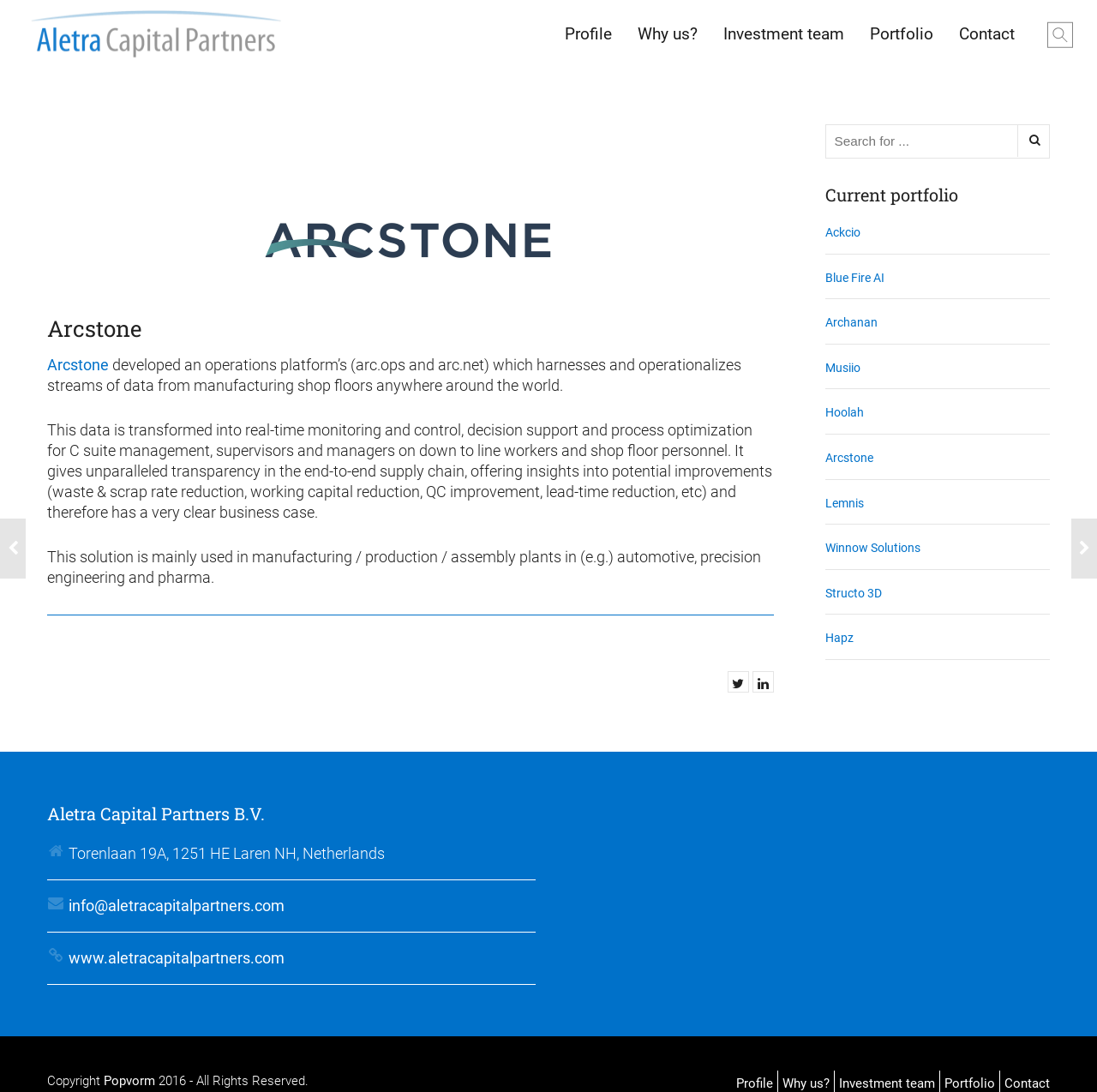Please locate the bounding box coordinates of the element that should be clicked to complete the given instruction: "Go to Profile".

[0.515, 0.02, 0.581, 0.043]